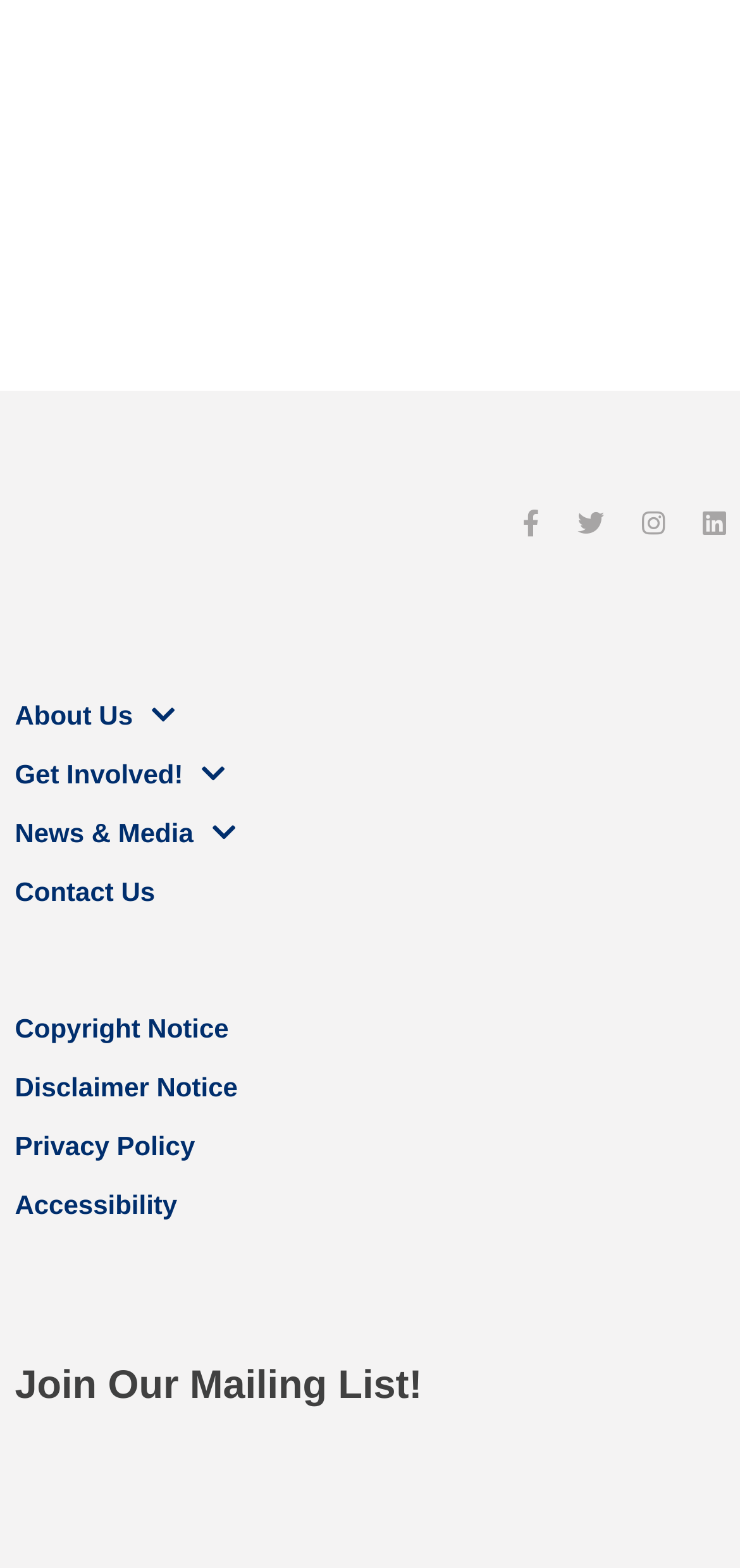Identify the bounding box coordinates of the region that should be clicked to execute the following instruction: "Join the mailing list".

[0.02, 0.865, 0.98, 0.903]